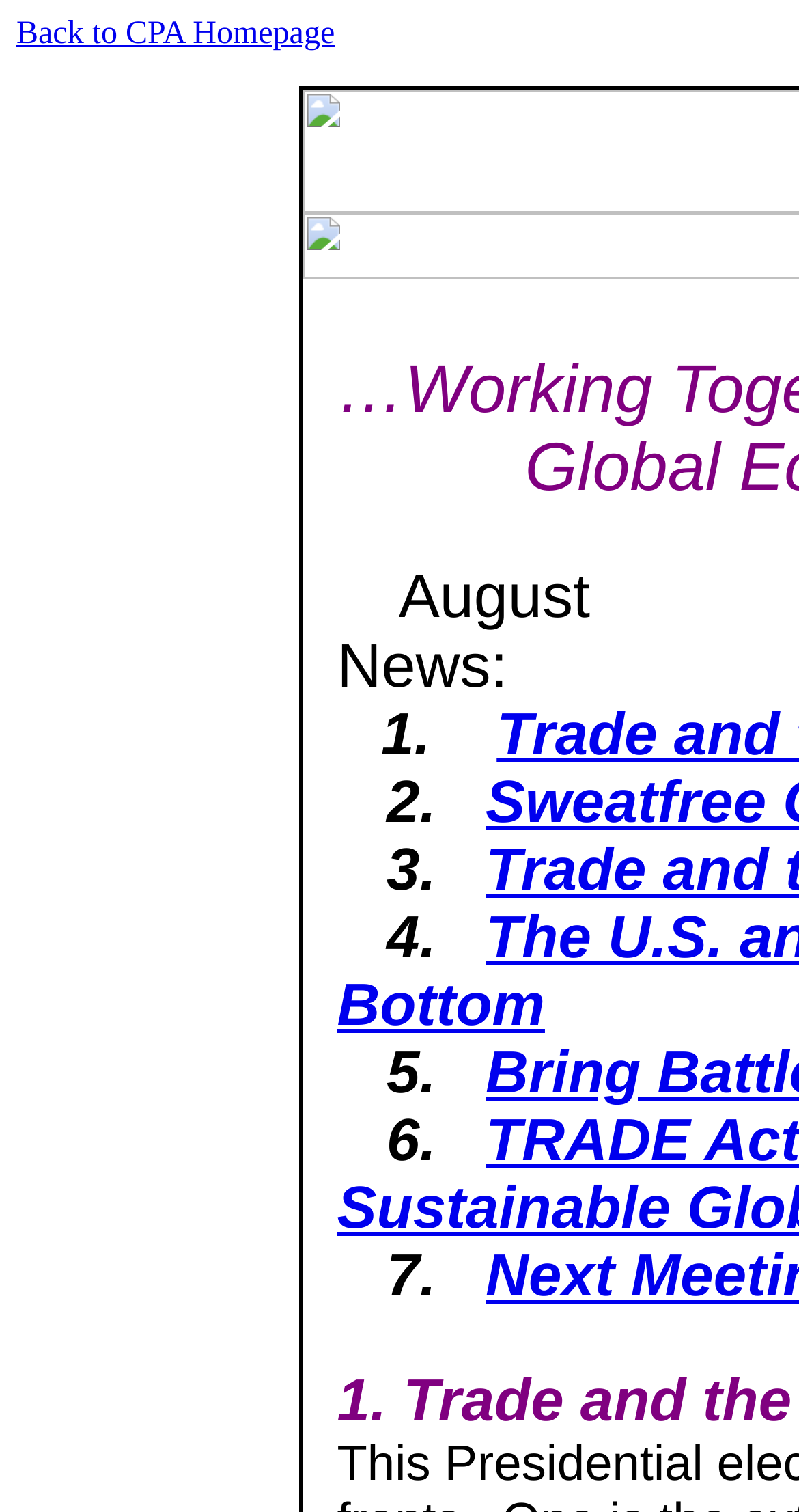Provide your answer in a single word or phrase: 
What is the title of the first news item?

August News